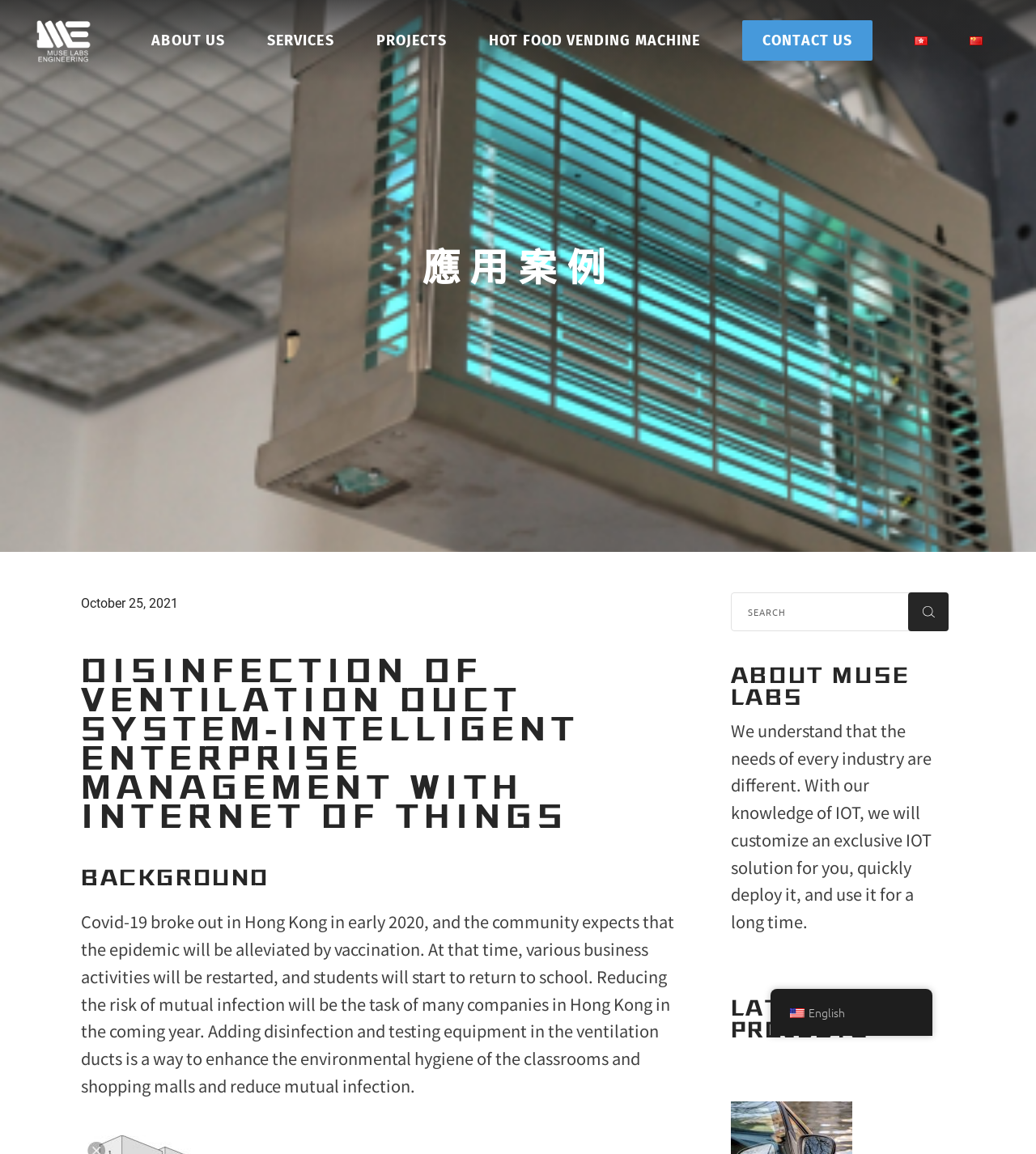Find the bounding box coordinates of the element to click in order to complete this instruction: "Click the logo". The bounding box coordinates must be four float numbers between 0 and 1, denoted as [left, top, right, bottom].

[0.031, 0.0, 0.091, 0.07]